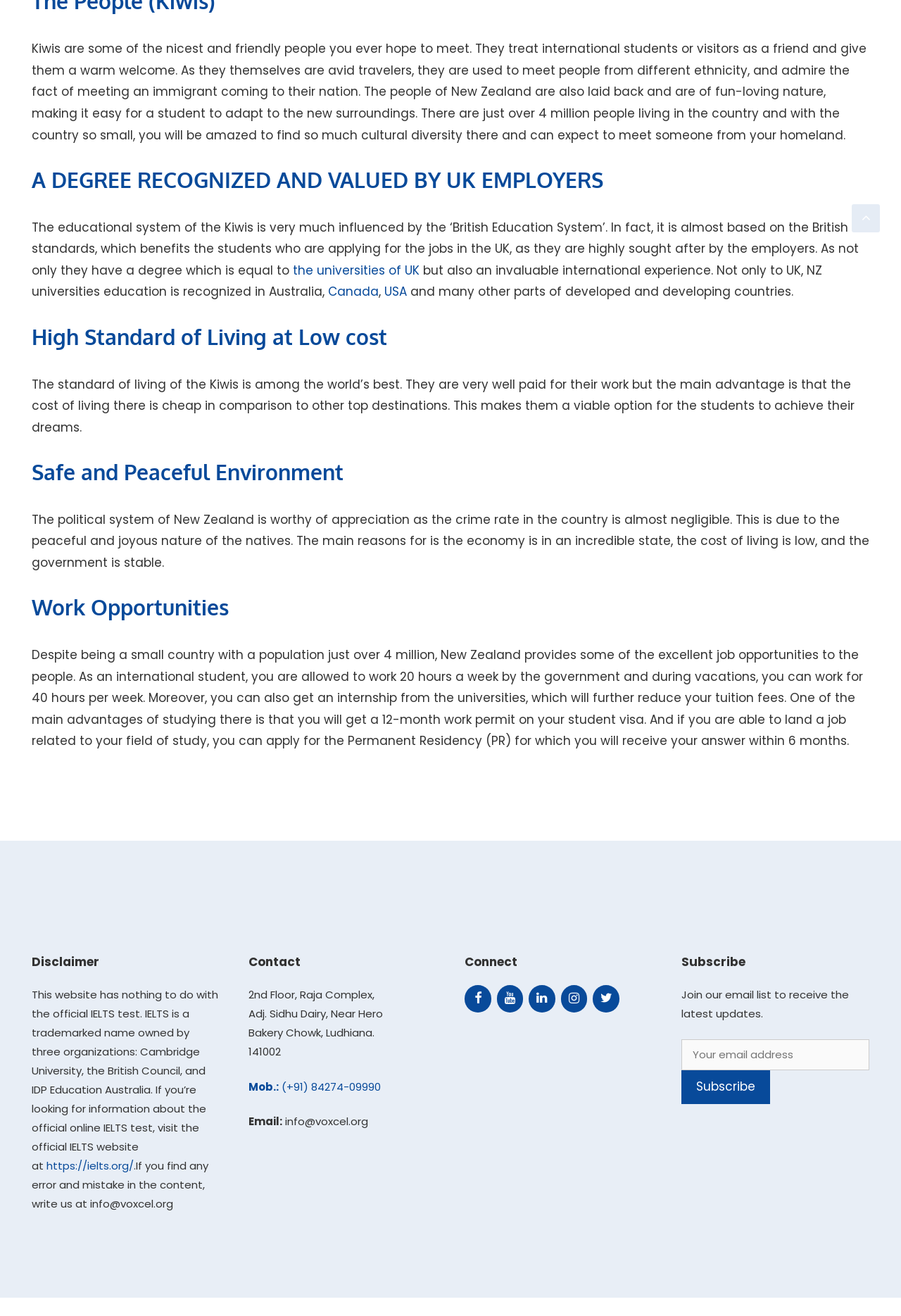Please determine the bounding box coordinates of the element's region to click for the following instruction: "Contact us through email".

[0.1, 0.909, 0.192, 0.92]